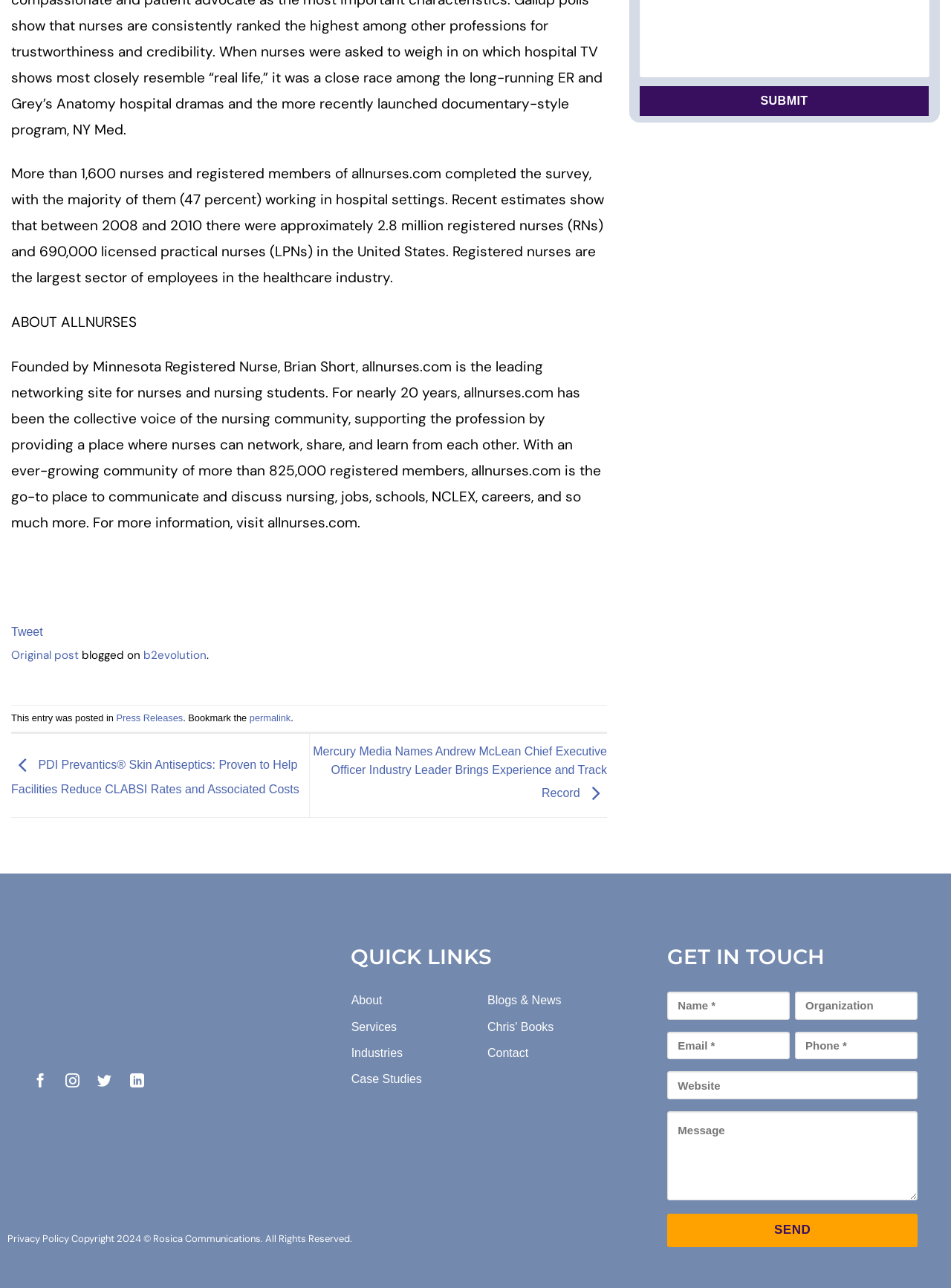Refer to the element description name="input_10" placeholder="Website" and identify the corresponding bounding box in the screenshot. Format the coordinates as (top-left x, top-left y, bottom-right x, bottom-right y) with values in the range of 0 to 1.

[0.702, 0.832, 0.965, 0.853]